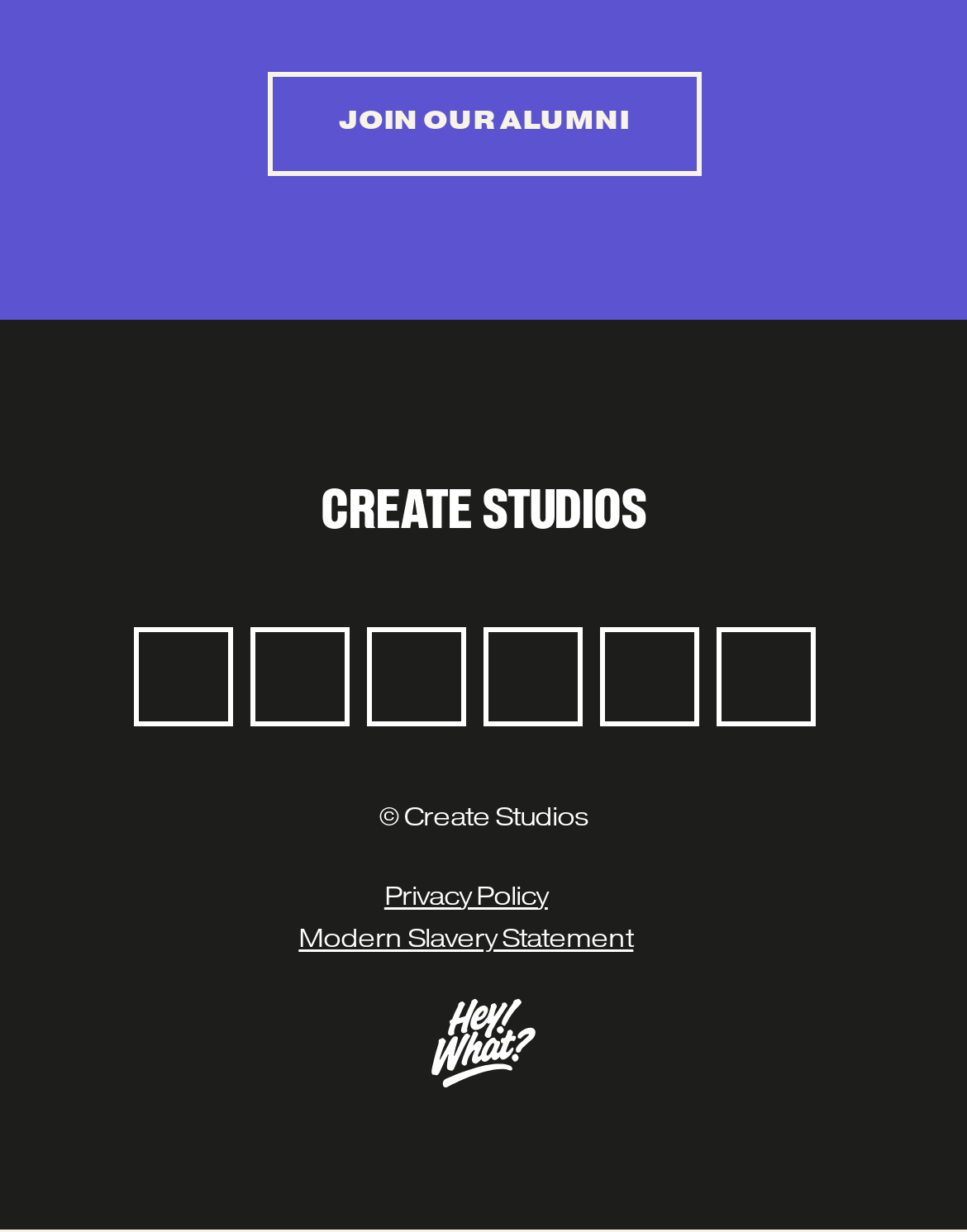What is the text of the footer copyright?
Refer to the image and provide a thorough answer to the question.

I found a StaticText element at the bottom of the page with the text 'Create Studios', which is likely the footer copyright.